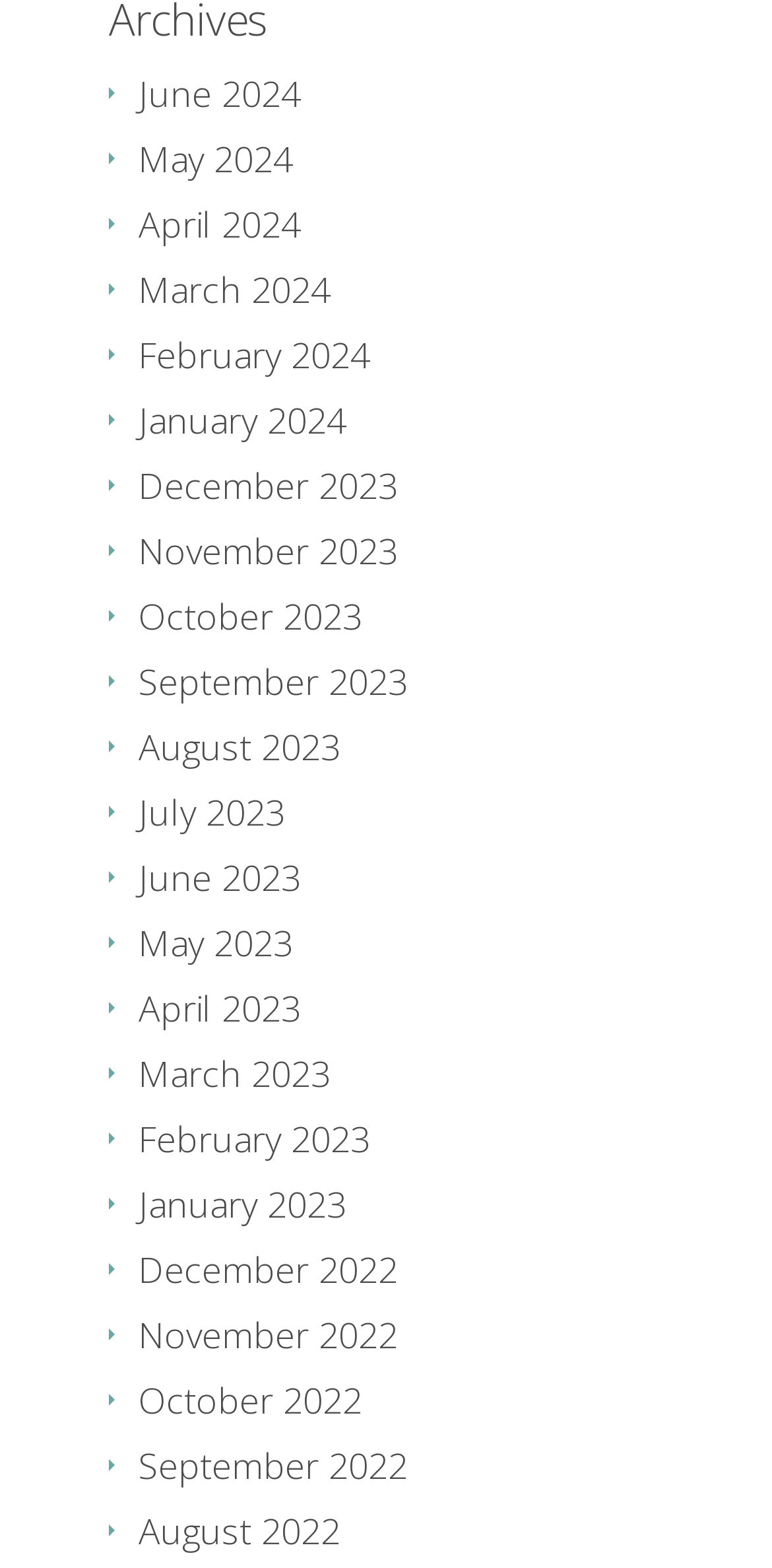Given the webpage screenshot, identify the bounding box of the UI element that matches this description: "May 2024".

[0.179, 0.085, 0.379, 0.116]